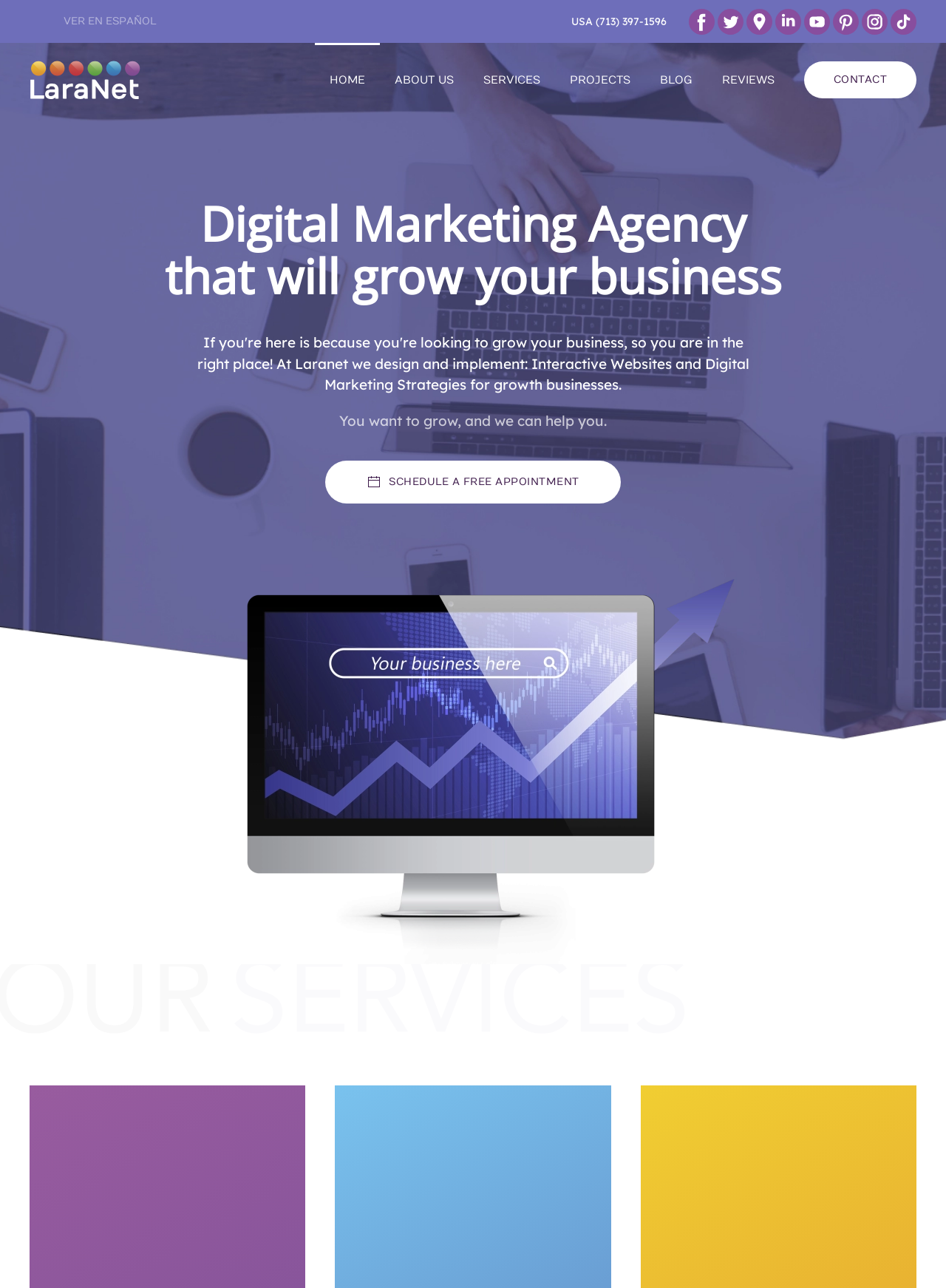How many main navigation links are there?
Use the information from the screenshot to give a comprehensive response to the question.

The main navigation links are located at the top of the webpage, and they are 'HOME', 'ABOUT US', 'SERVICES', 'PROJECTS', 'BLOG', and 'REVIEWS'. There are 6 links in total.